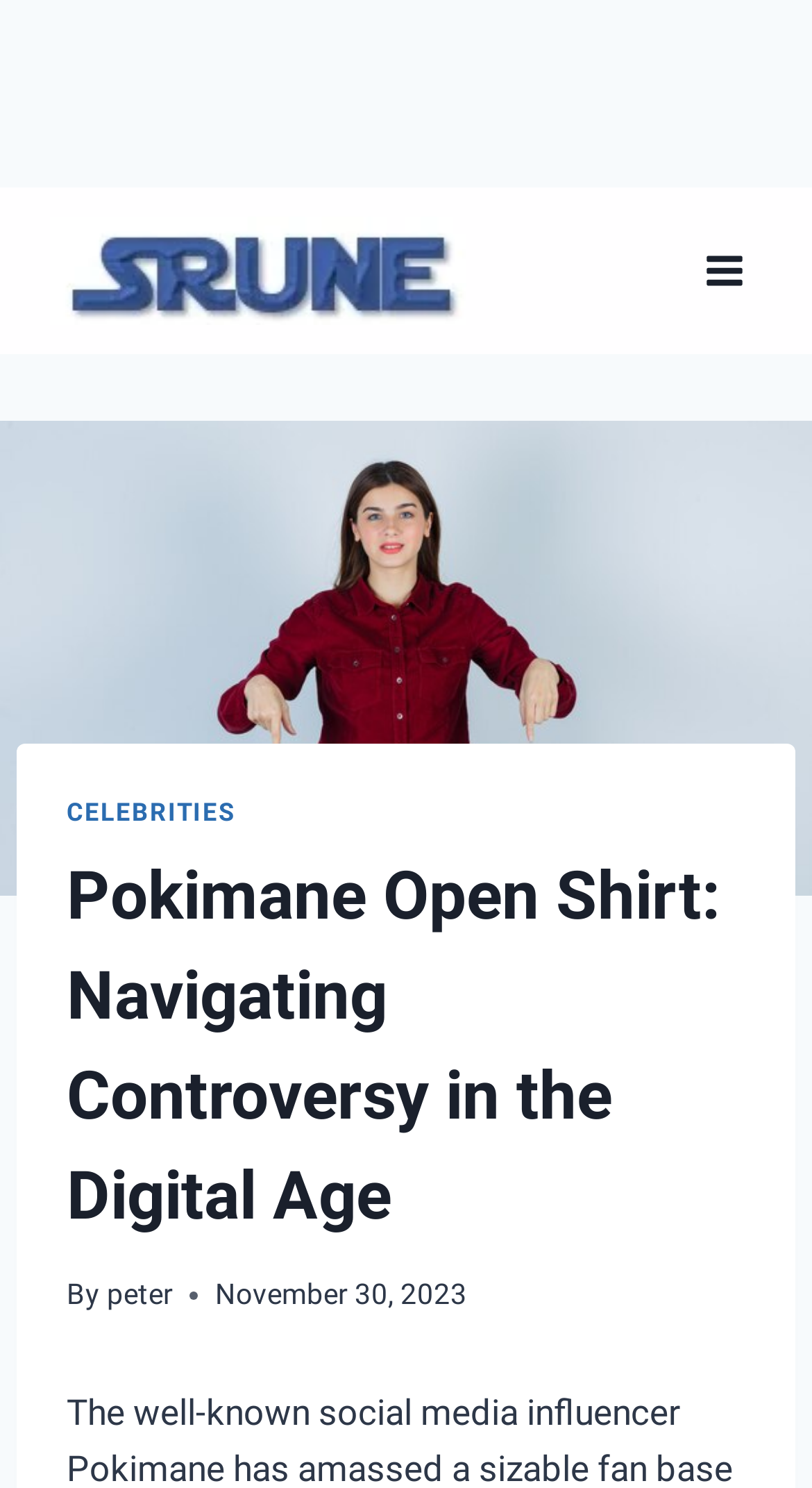Identify the bounding box of the HTML element described as: "International Aid and Development".

None